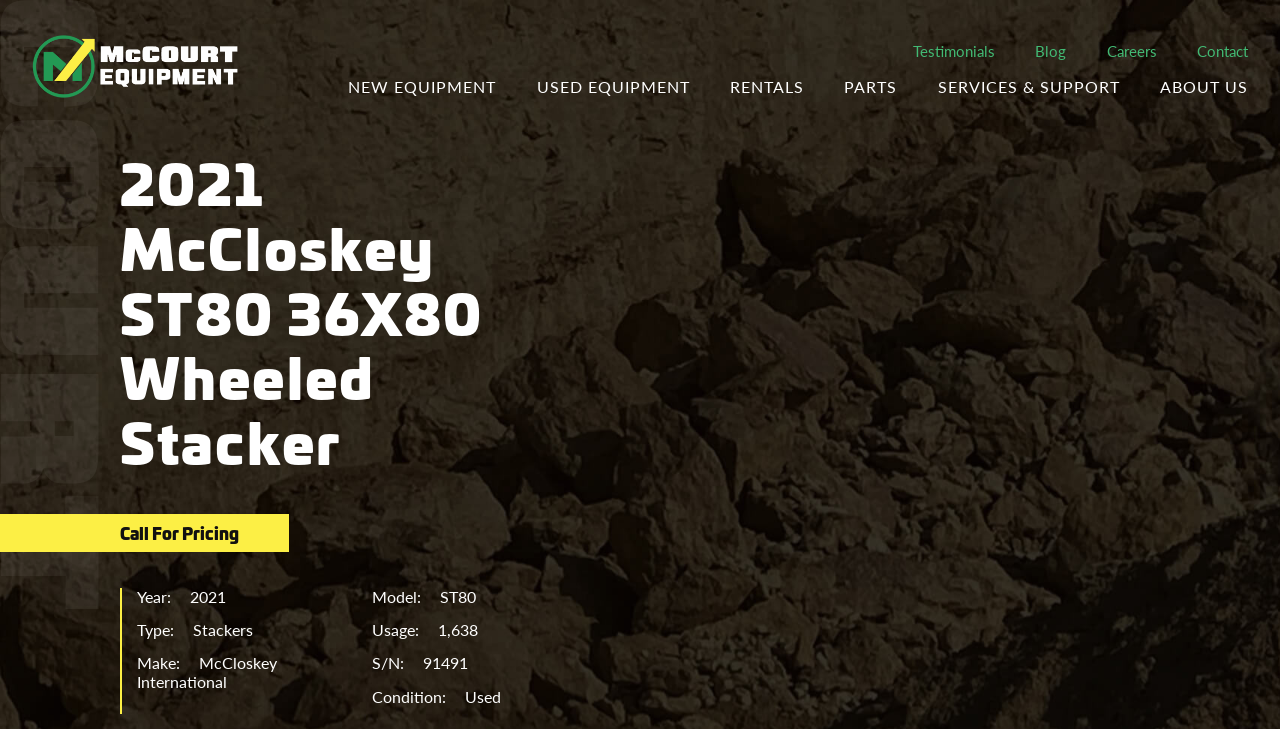Could you please study the image and provide a detailed answer to the question:
What is the make of the equipment?

I found a static text 'Make:' and its corresponding value 'McCloskey International' which indicates the make of the equipment.